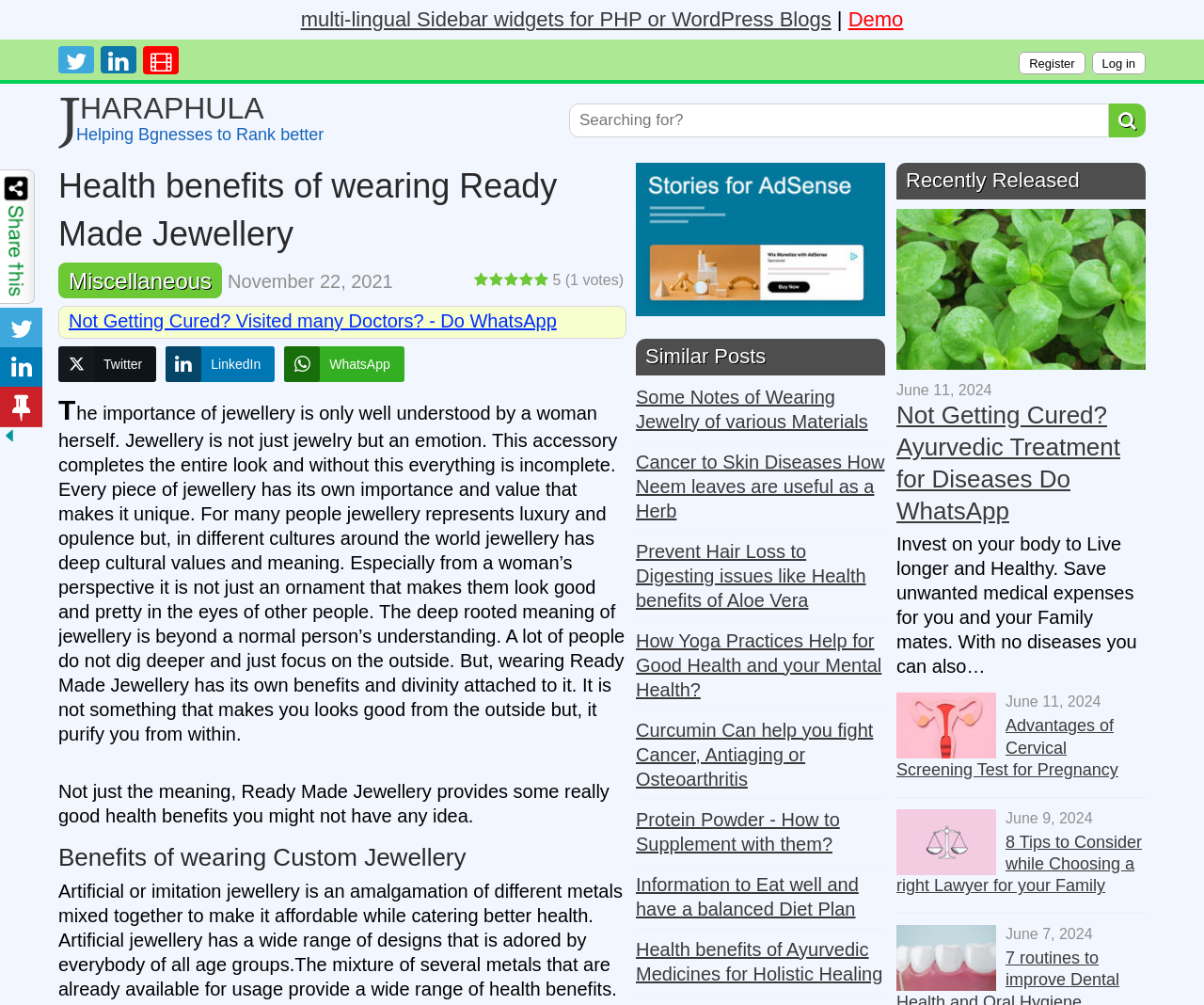What is the topic of the article 'Not Getting Cured? Visited many Doctors? - Do WhatsApp'?
Give a single word or phrase as your answer by examining the image.

health